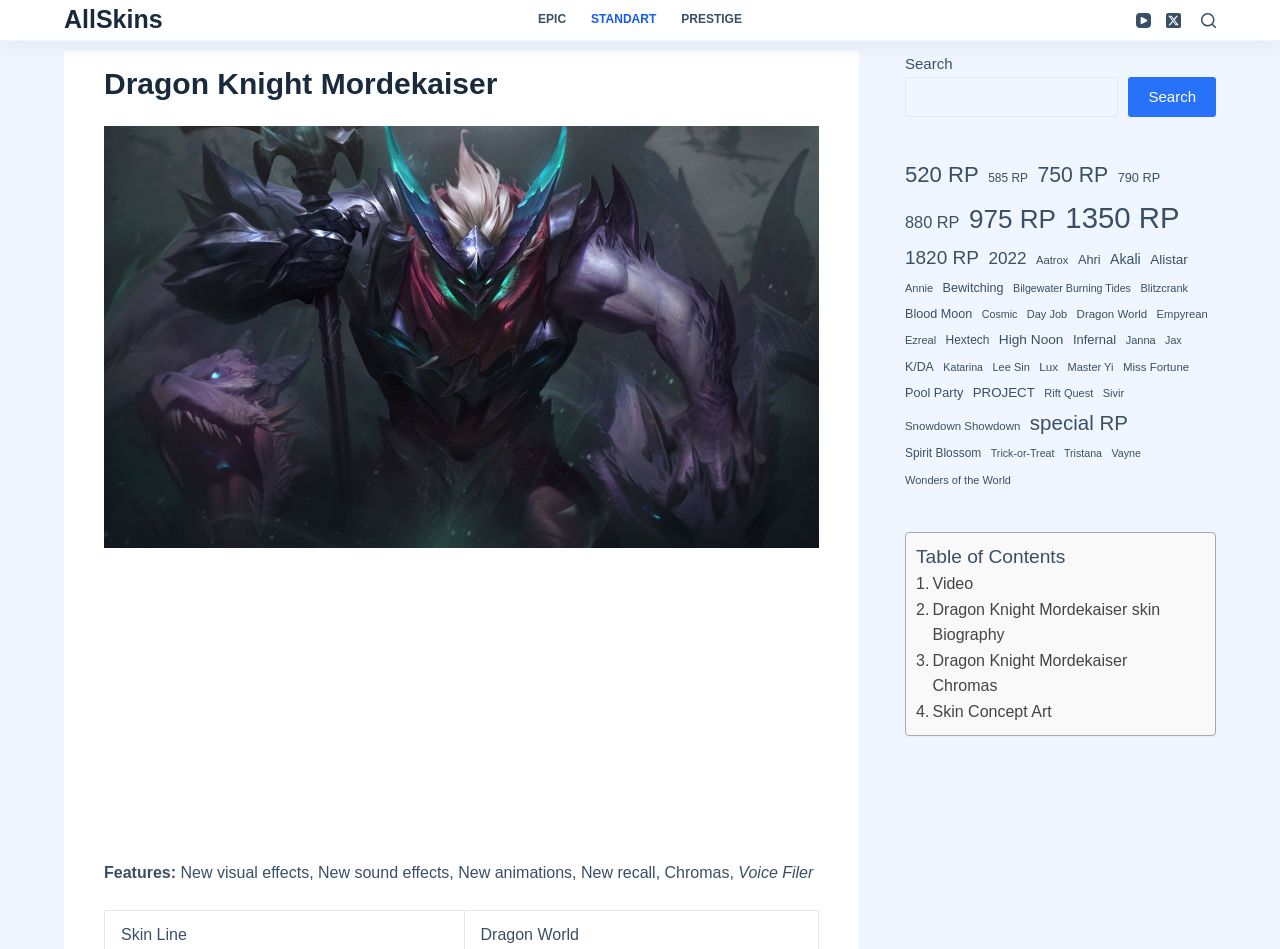Determine the bounding box coordinates of the region I should click to achieve the following instruction: "View Dragon Knight Mordekaiser skin features". Ensure the bounding box coordinates are four float numbers between 0 and 1, i.e., [left, top, right, bottom].

[0.081, 0.91, 0.138, 0.928]